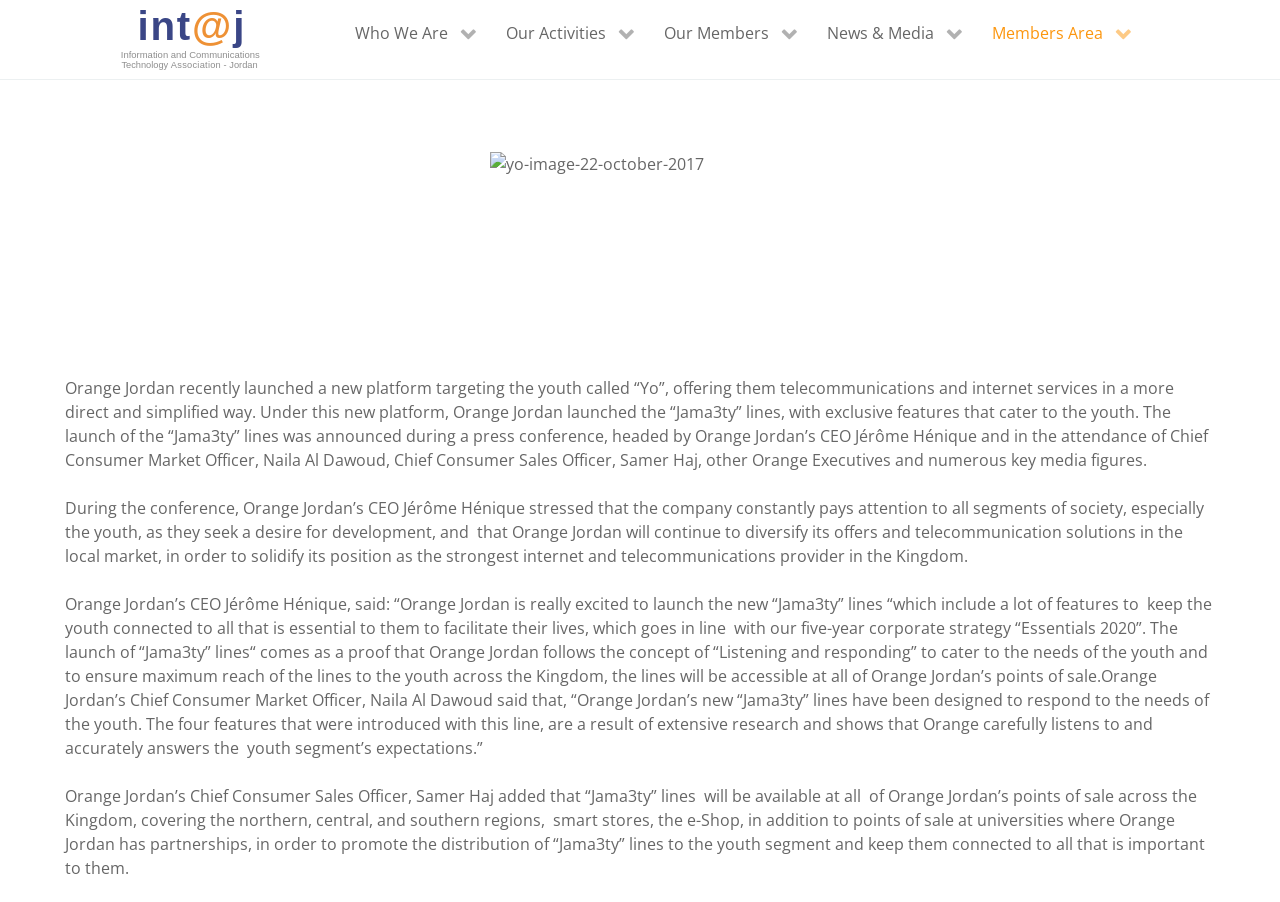Respond with a single word or phrase:
What is the name of Orange Jordan's corporate strategy?

Essentials 2020